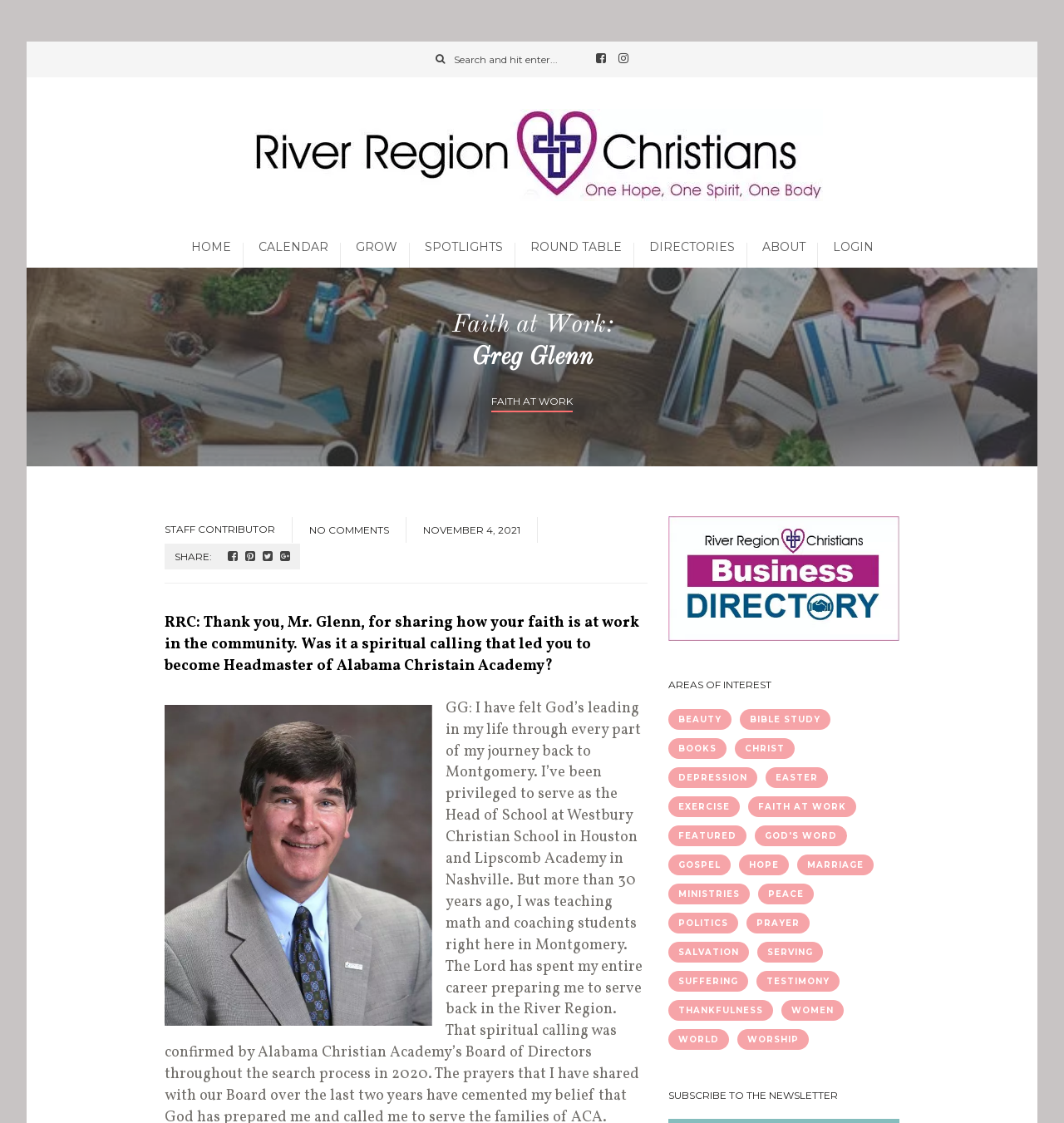What is the title of the article?
Give a detailed and exhaustive answer to the question.

I found the answer by looking at the heading with the text 'Faith at Work: Greg Glenn' which is located near the top of the webpage, indicating that it is the title of the article.